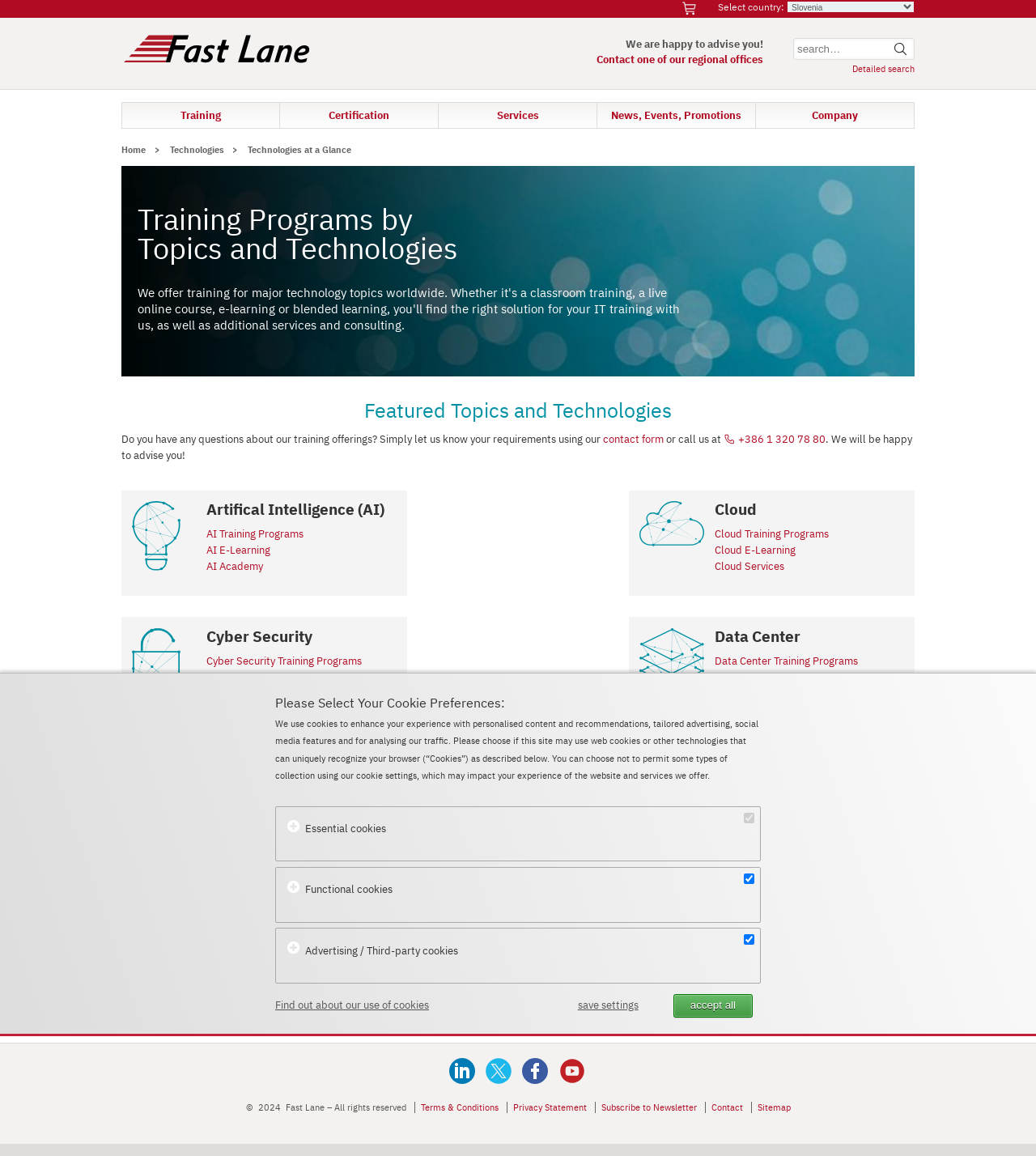Provide a short answer to the following question with just one word or phrase: What is the main topic of this webpage?

Training programs